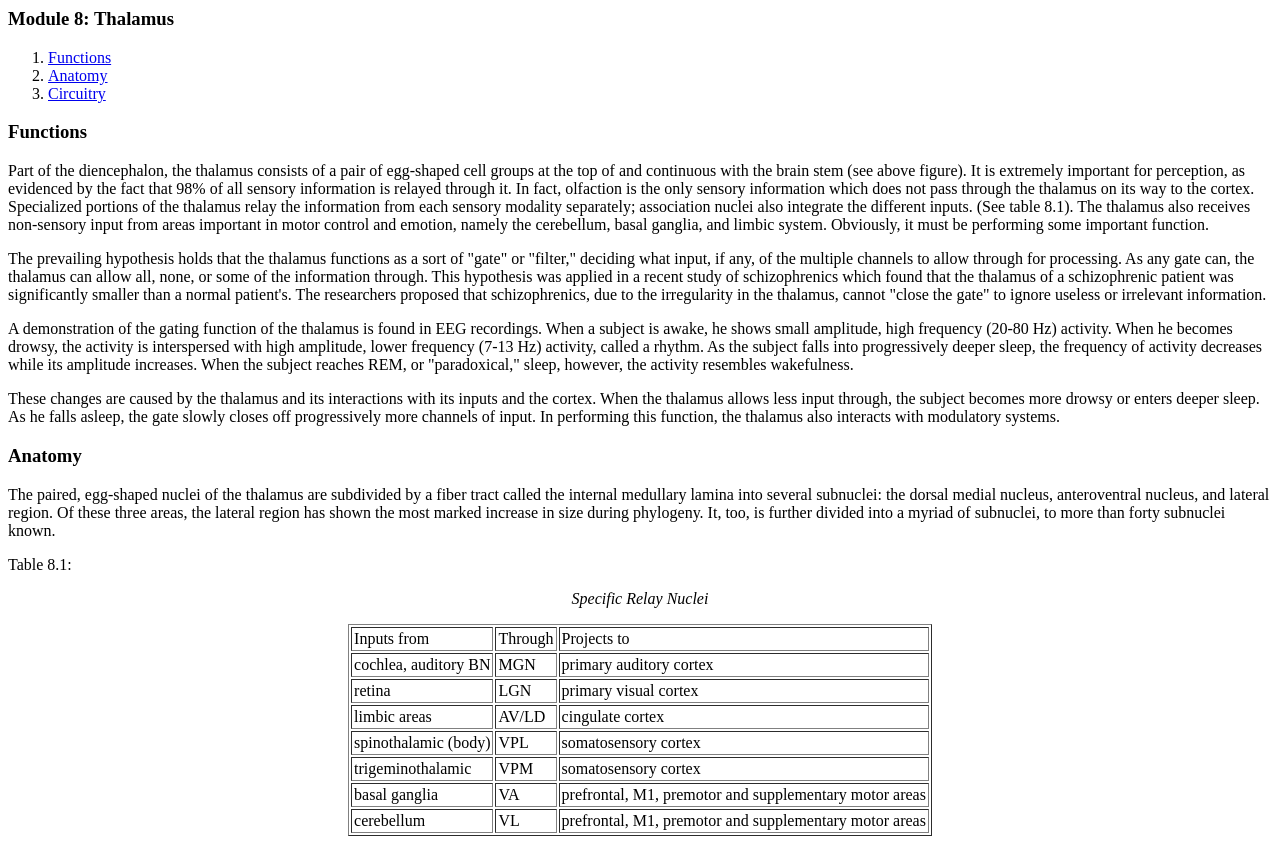What is the name of the nucleus that receives input from the cochlea and auditory BN?
Using the image as a reference, answer the question with a short word or phrase.

MGN